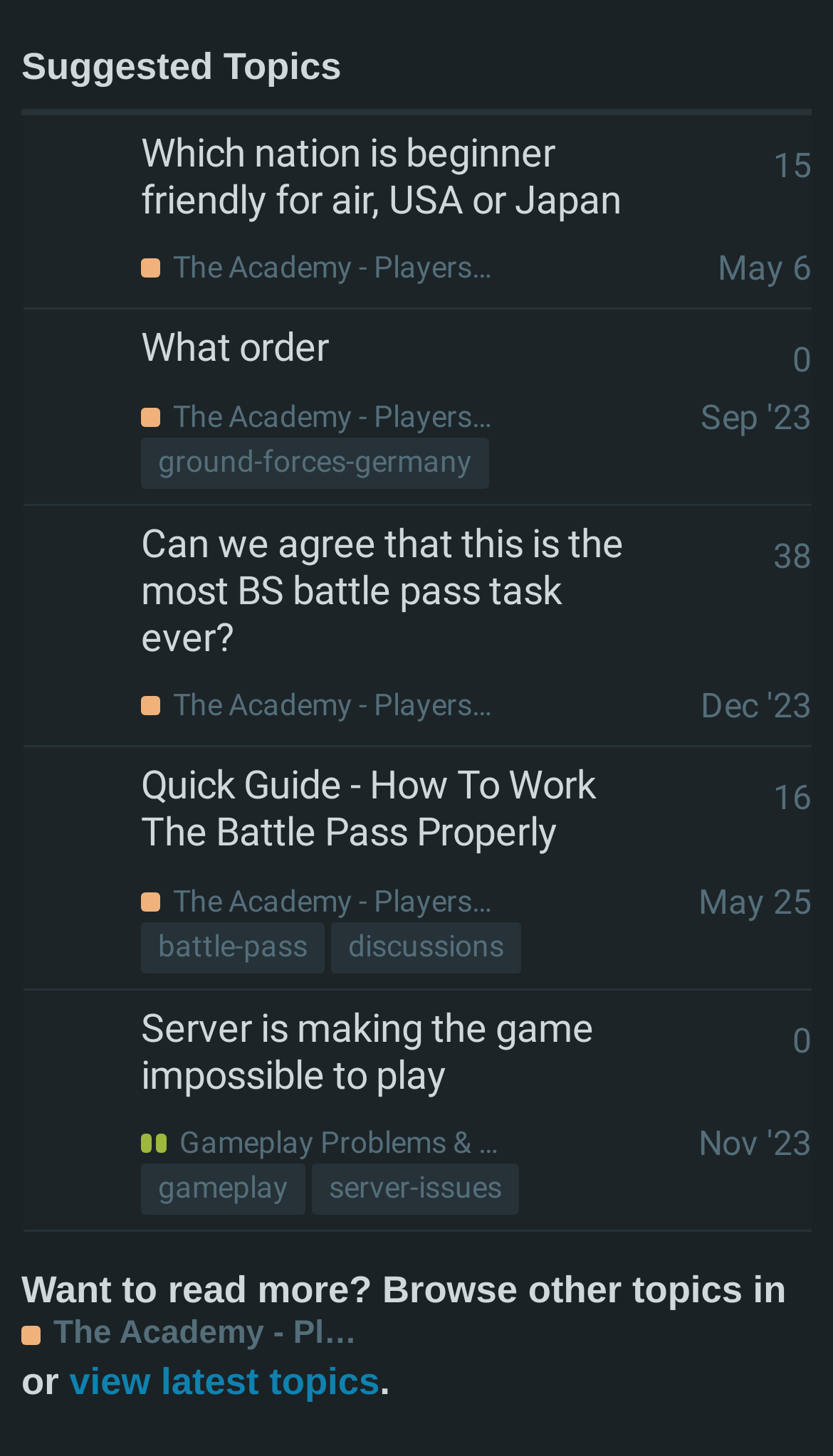Find the bounding box coordinates for the UI element that matches this description: "view latest topics".

[0.083, 0.934, 0.456, 0.963]